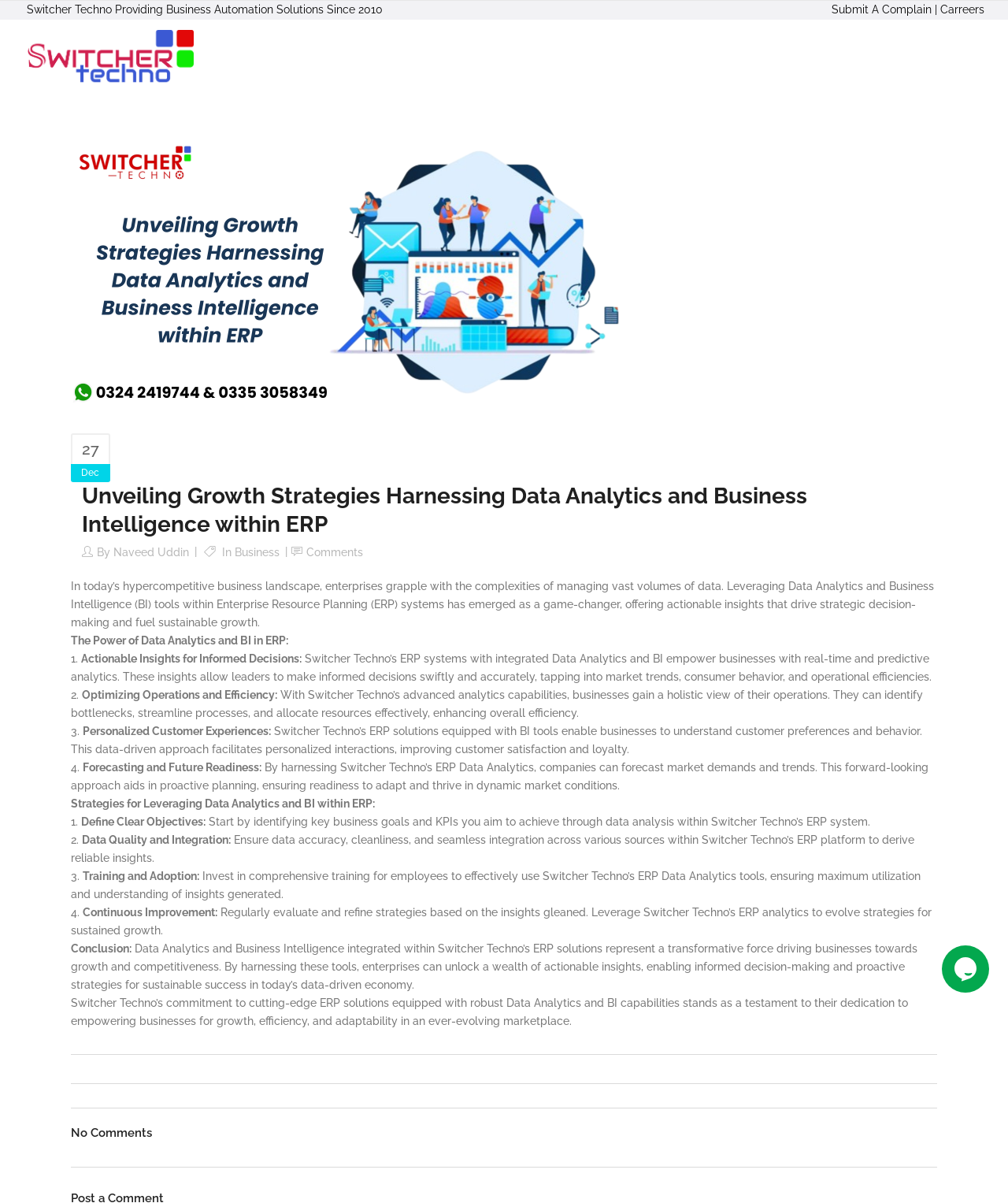What is the purpose of data analytics and BI in ERP systems?
Provide a one-word or short-phrase answer based on the image.

Actionable insights